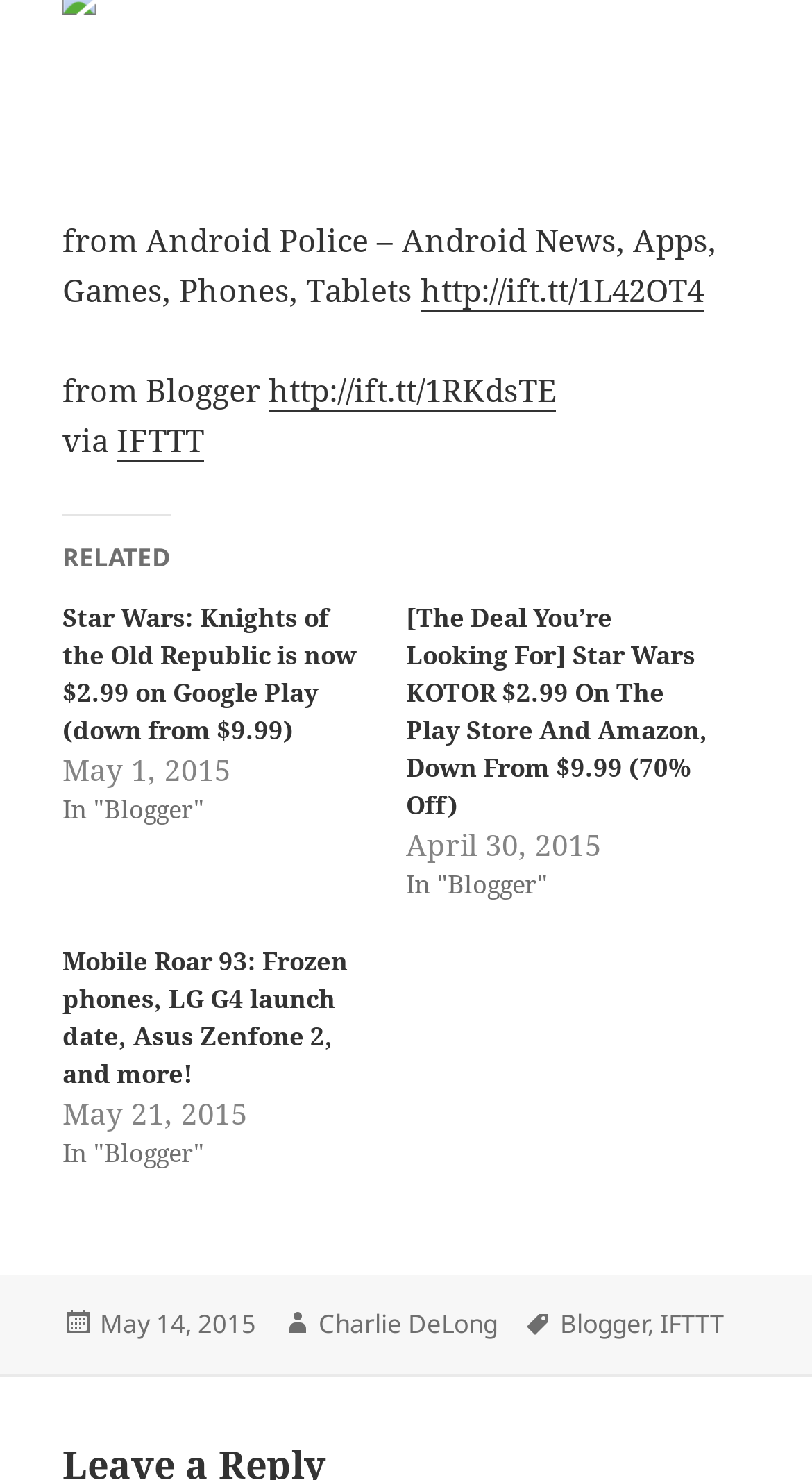Please identify the bounding box coordinates of the area I need to click to accomplish the following instruction: "check the post date".

[0.077, 0.506, 0.5, 0.535]